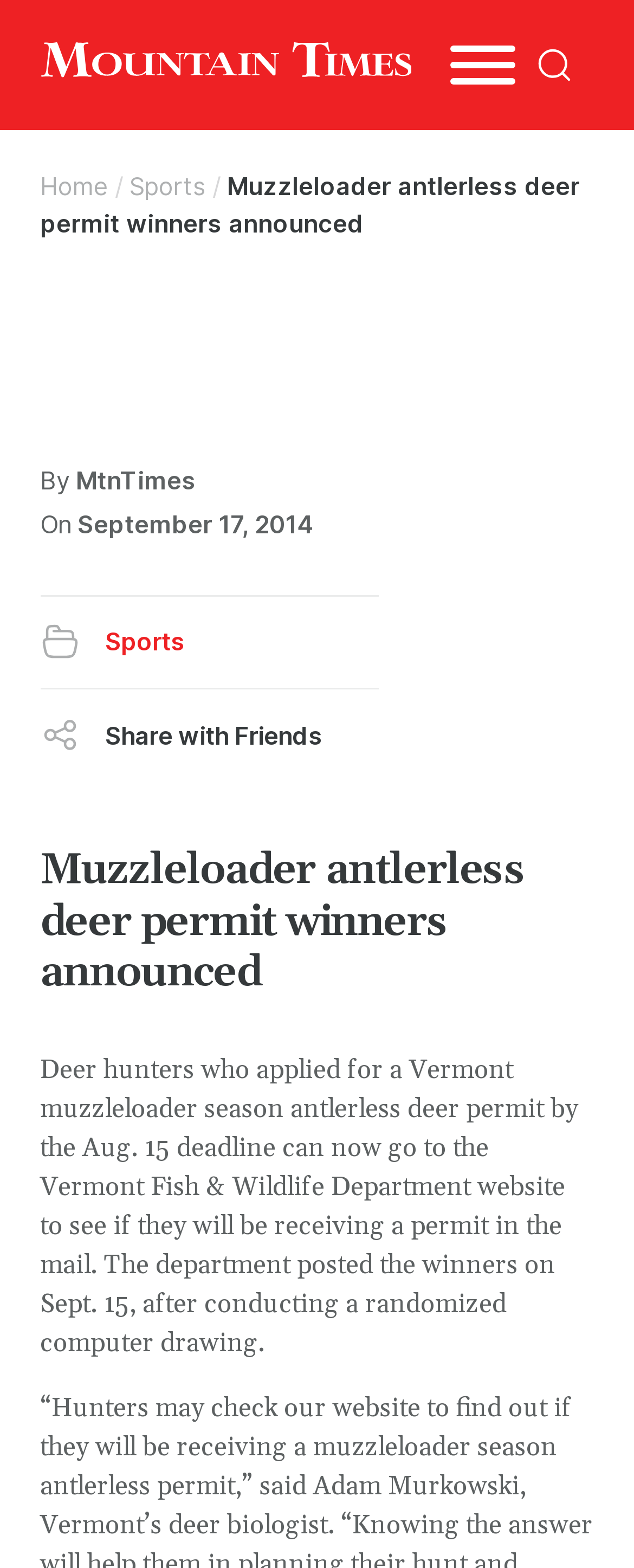Find the bounding box coordinates of the element I should click to carry out the following instruction: "Open the menu".

[0.711, 0.017, 0.814, 0.066]